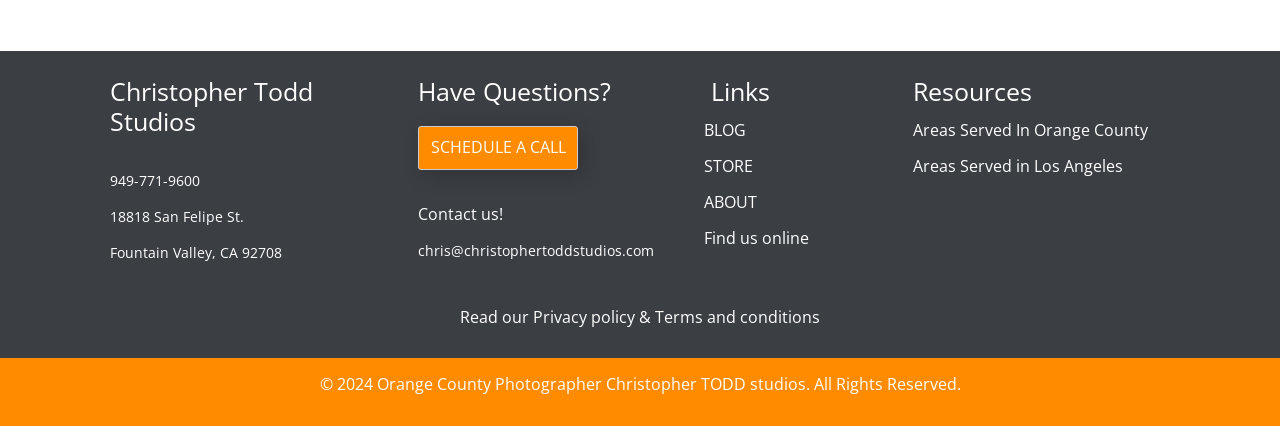What is the email address of Christopher Todd Studios?
Please use the visual content to give a single word or phrase answer.

chris@christophertoddstudios.com